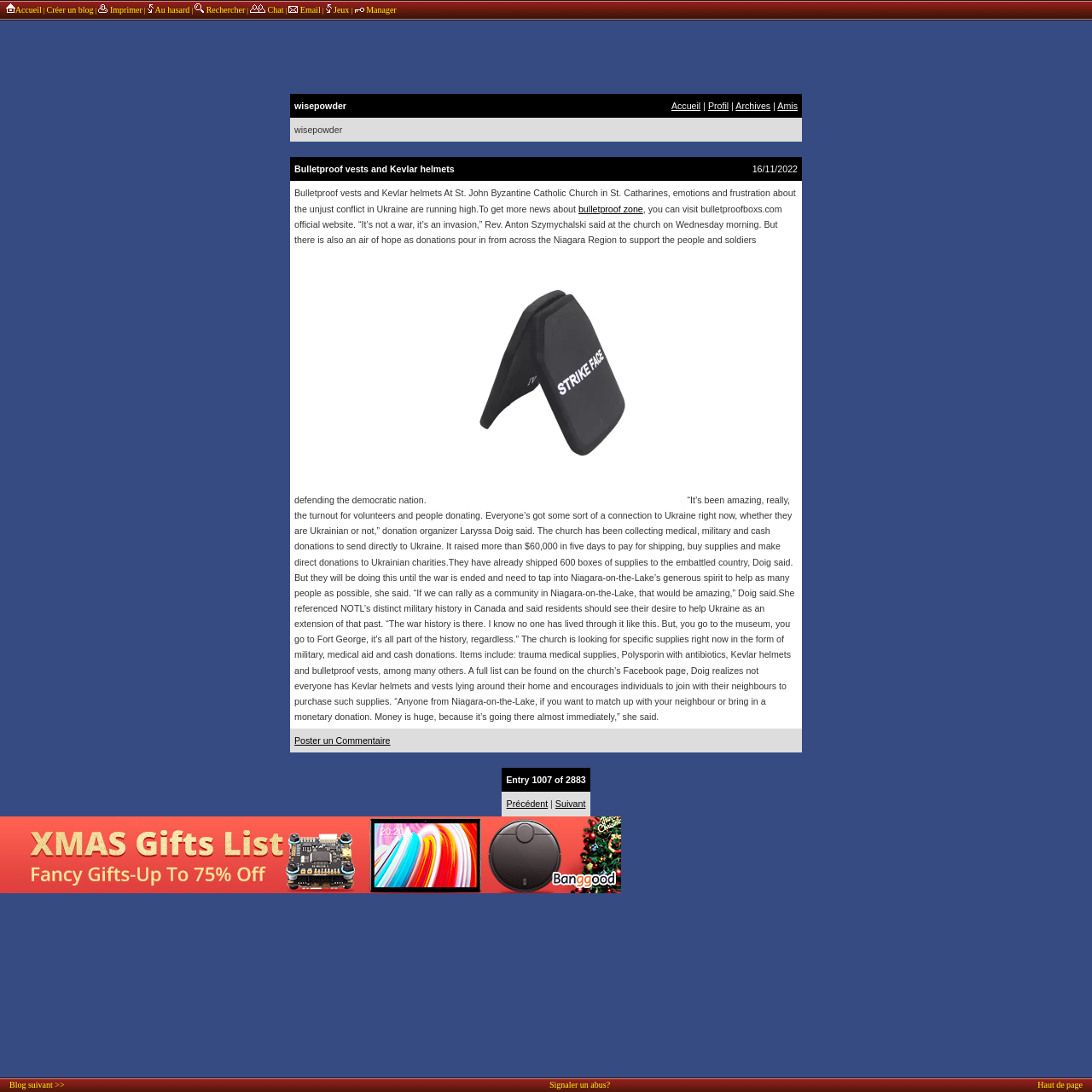Offer a detailed account of what is visible on the webpage.

The webpage is about wisepowder, a blog that discusses bulletproof vests and Kevlar helmets. At the top, there is a navigation bar with links to BlogHotel.org, including Accueil, Créer un blog, Imprimer la page, and more. Below this, there is a section with links to wisepowder's Accueil, Profil, Archives, and Amis.

The main content of the page is an article about the conflict in Ukraine, with a title "Bulletproof vests and Kevlar helmets" and a date "16/11/2022". The article discusses the emotional response to the conflict at St. John Byzantine Catholic Church in St. Catharines, and the efforts to collect donations to support the people and soldiers defending Ukraine. There is a link to a website called bulletproofboxs.com, which appears to be related to the topic of bulletproof vests.

The article is accompanied by an image, and there are links to specific supplies needed, such as trauma medical supplies, Polysporin with antibiotics, Kevlar helmets, and bulletproof vests. The article also mentions the church's goal to rally the community in Niagara-on-the-Lake to help as many people as possible.

Below the article, there is a section to post a comment, and a navigation section with links to previous and next entries. At the bottom of the page, there are links to the next blog, a link to report abuse, and a link to return to the top of the page.